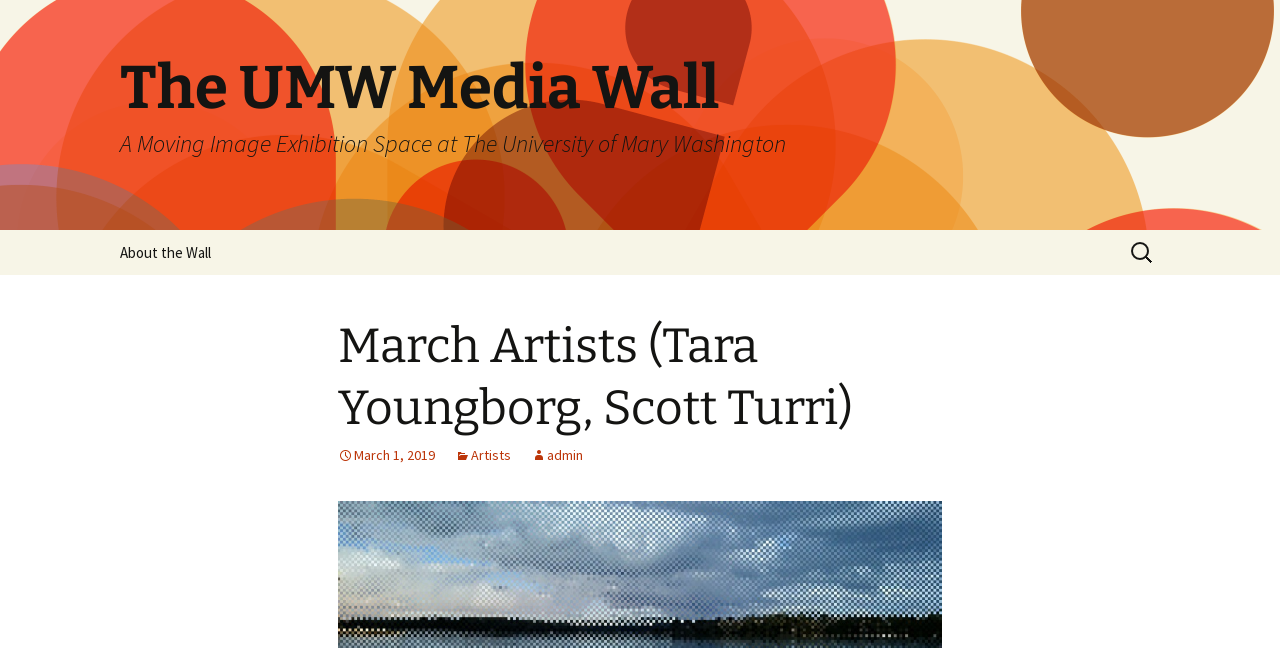What is the title of the current exhibition?
Based on the image, answer the question with as much detail as possible.

I looked at the heading elements on the page and found that the current exhibition is titled 'March Artists (Tara Youngborg, Scott Turri)'. The title is 'March Artists'.